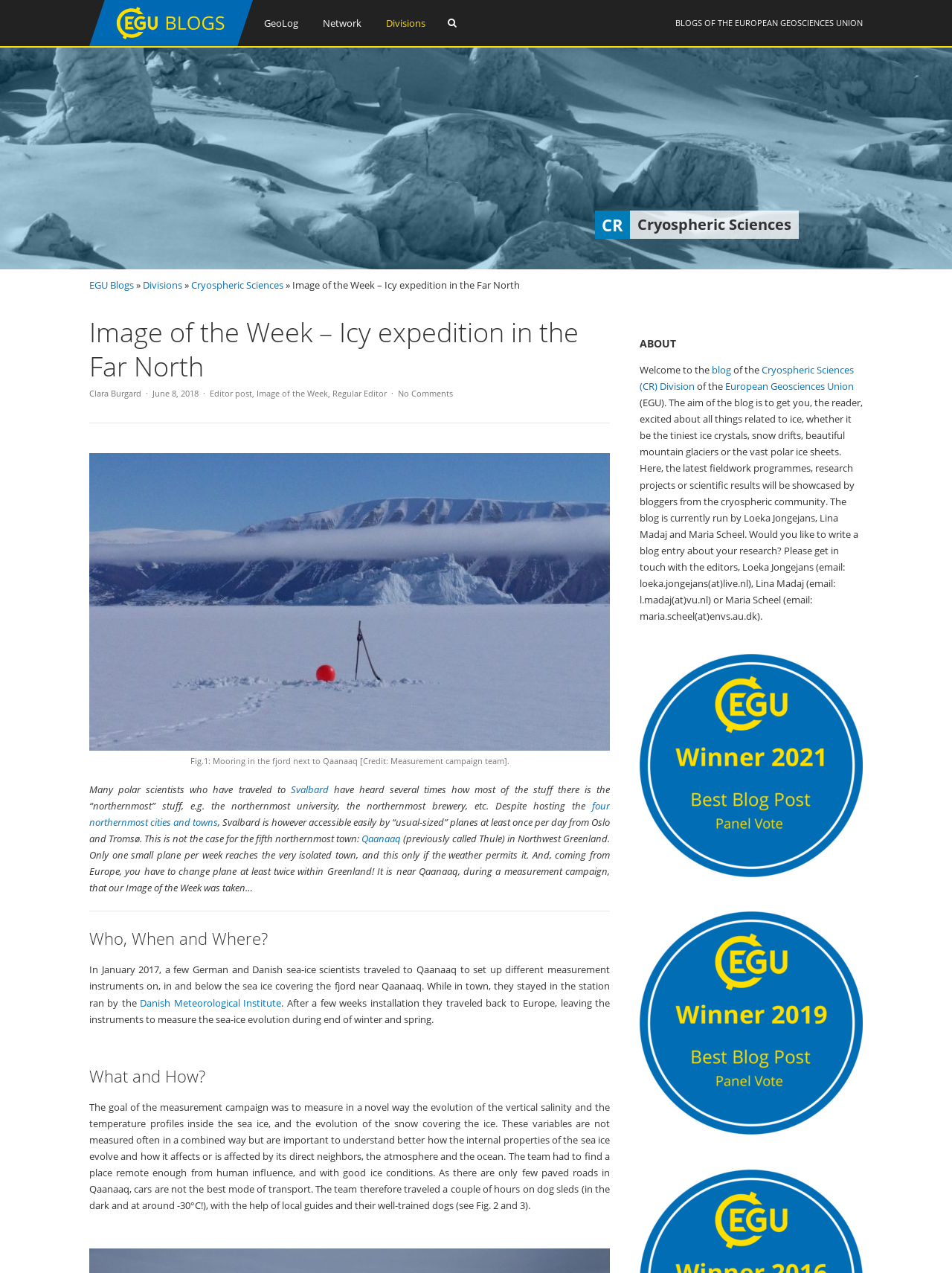Please study the image and answer the question comprehensively:
What is the name of the institute that runs a station in Qaanaaq?

According to the article, the scientists stayed in a station ran by the Danish Meteorological Institute while in Qaanaaq.